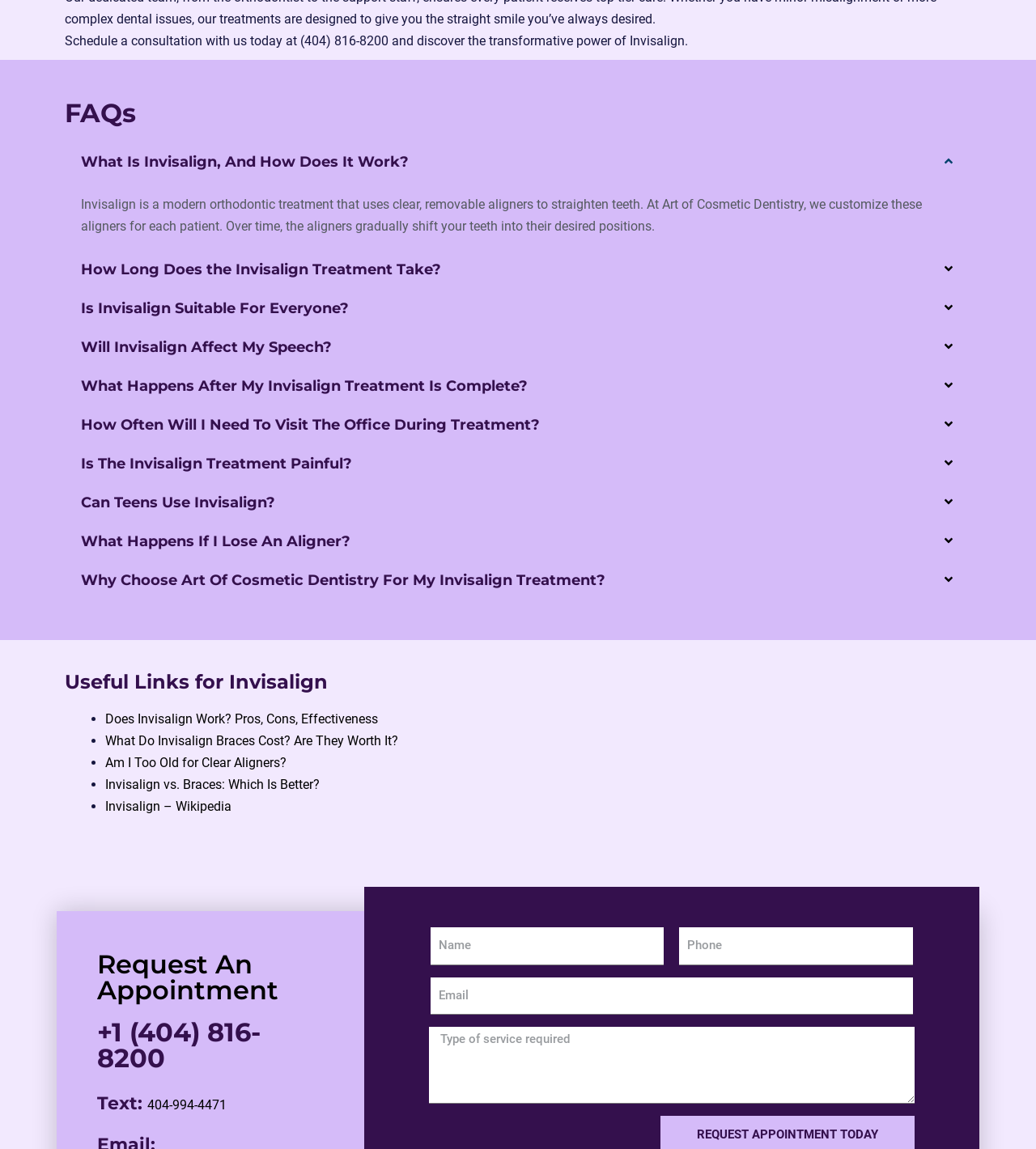Calculate the bounding box coordinates for the UI element based on the following description: "Can Teens Use Invisalign?". Ensure the coordinates are four float numbers between 0 and 1, i.e., [left, top, right, bottom].

[0.078, 0.429, 0.266, 0.445]